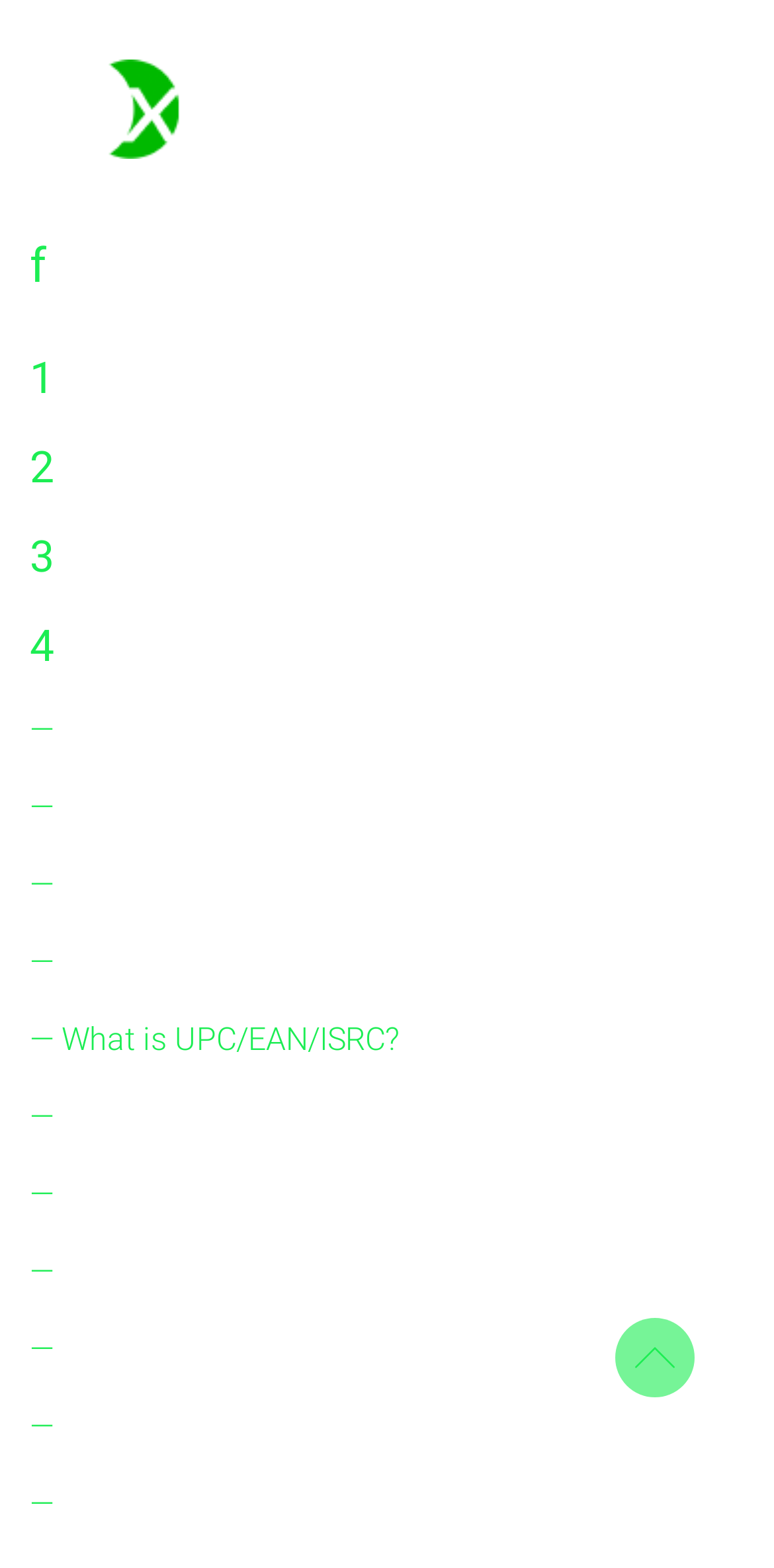Please find the bounding box coordinates for the clickable element needed to perform this instruction: "Click on the 'What do I need to get started' link".

[0.121, 0.225, 0.838, 0.257]